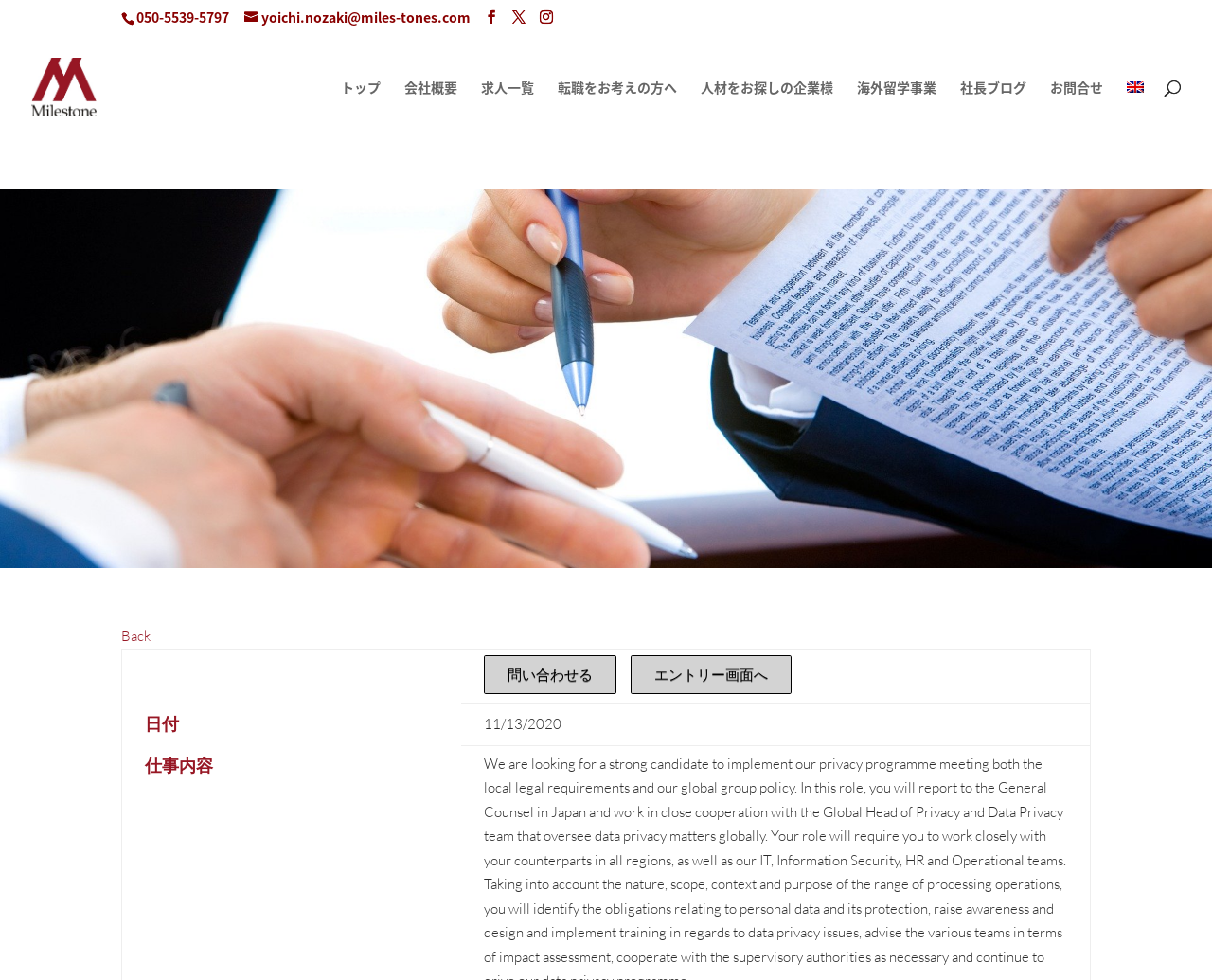Given the following UI element description: "name="s" placeholder="Search …" title="Search for:"", find the bounding box coordinates in the webpage screenshot.

[0.053, 0.033, 0.953, 0.035]